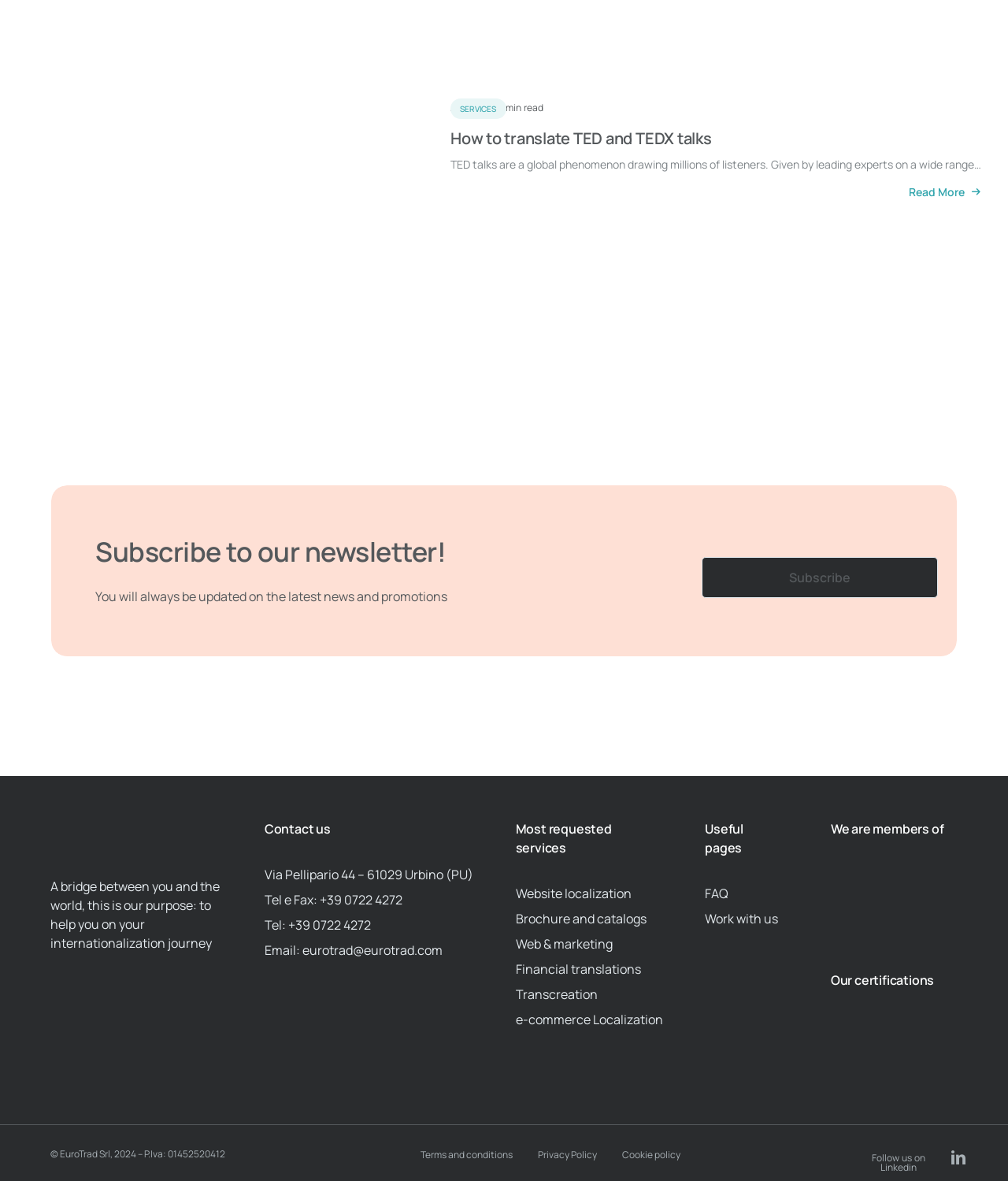What can you do with the button in the newsletter section?
Please give a detailed and thorough answer to the question, covering all relevant points.

The button 'Subscribe' in the newsletter section, accompanied by the static text 'Subscribe to our newsletter!' and 'You will always be updated on the latest news and promotions', implies that clicking the button will allow users to subscribe to the newsletter.